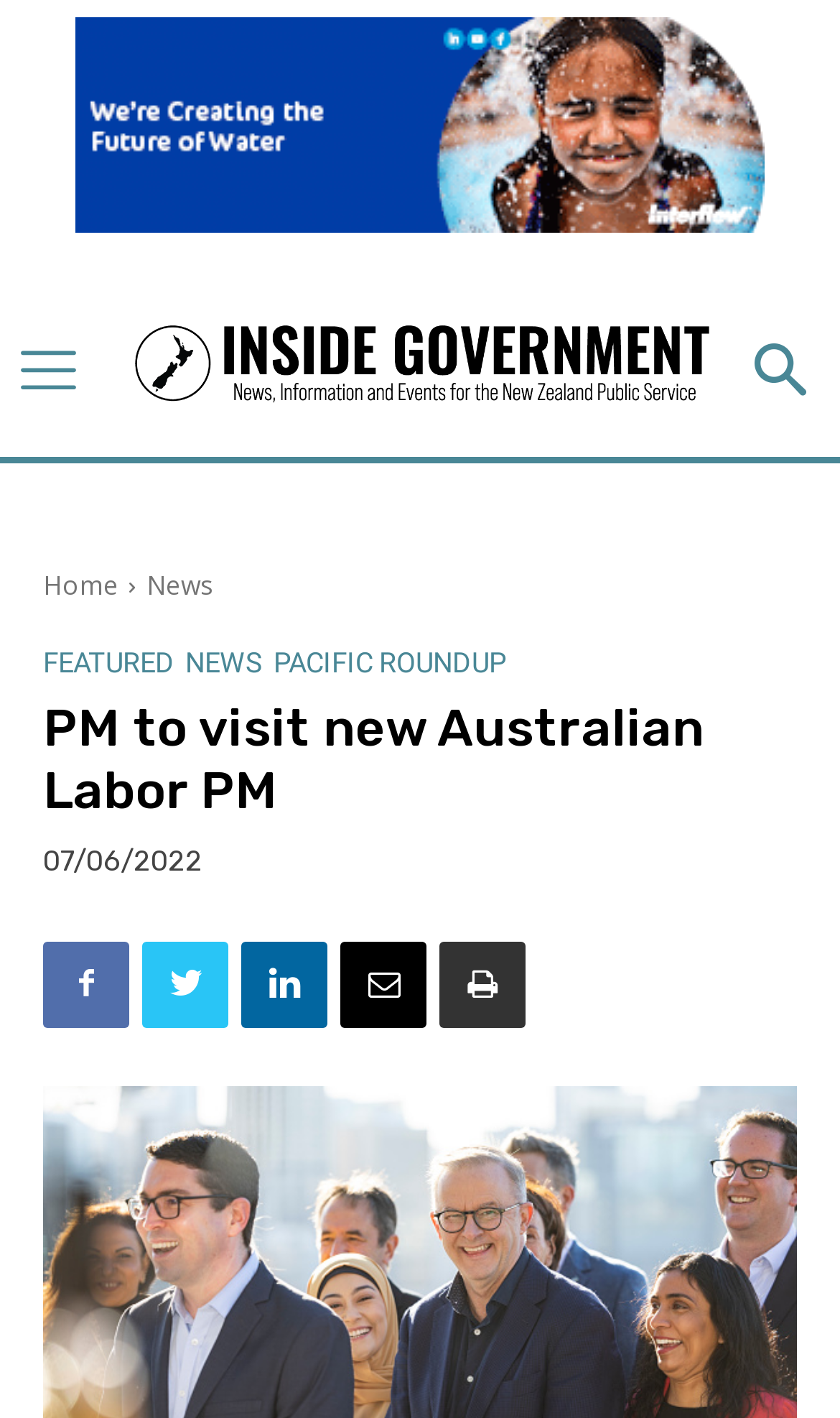Find the bounding box coordinates of the clickable element required to execute the following instruction: "Read the news". Provide the coordinates as four float numbers between 0 and 1, i.e., [left, top, right, bottom].

[0.174, 0.4, 0.254, 0.425]